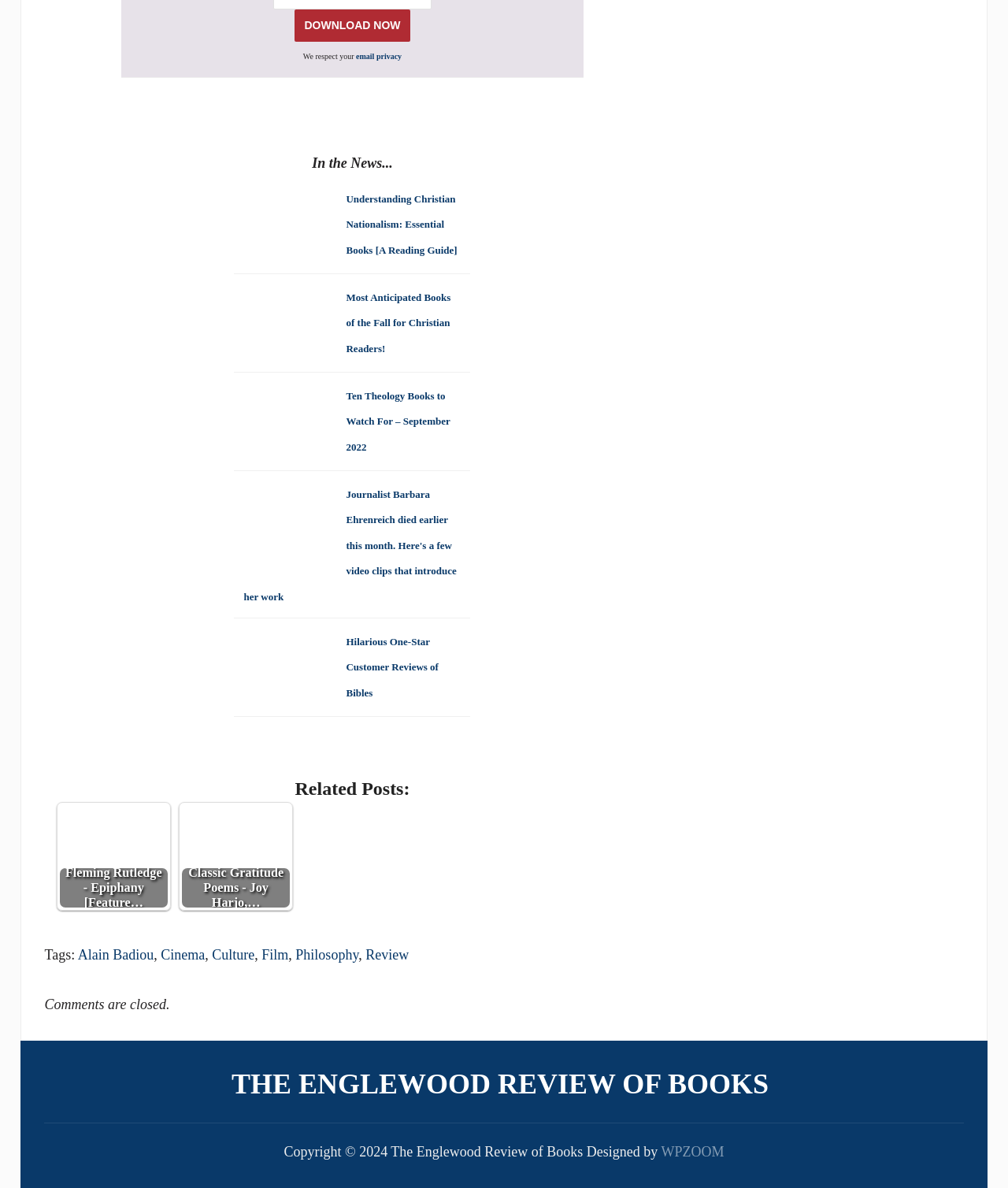Please locate the bounding box coordinates of the region I need to click to follow this instruction: "View the report of sustainability policy of Eindhoven municipality".

None